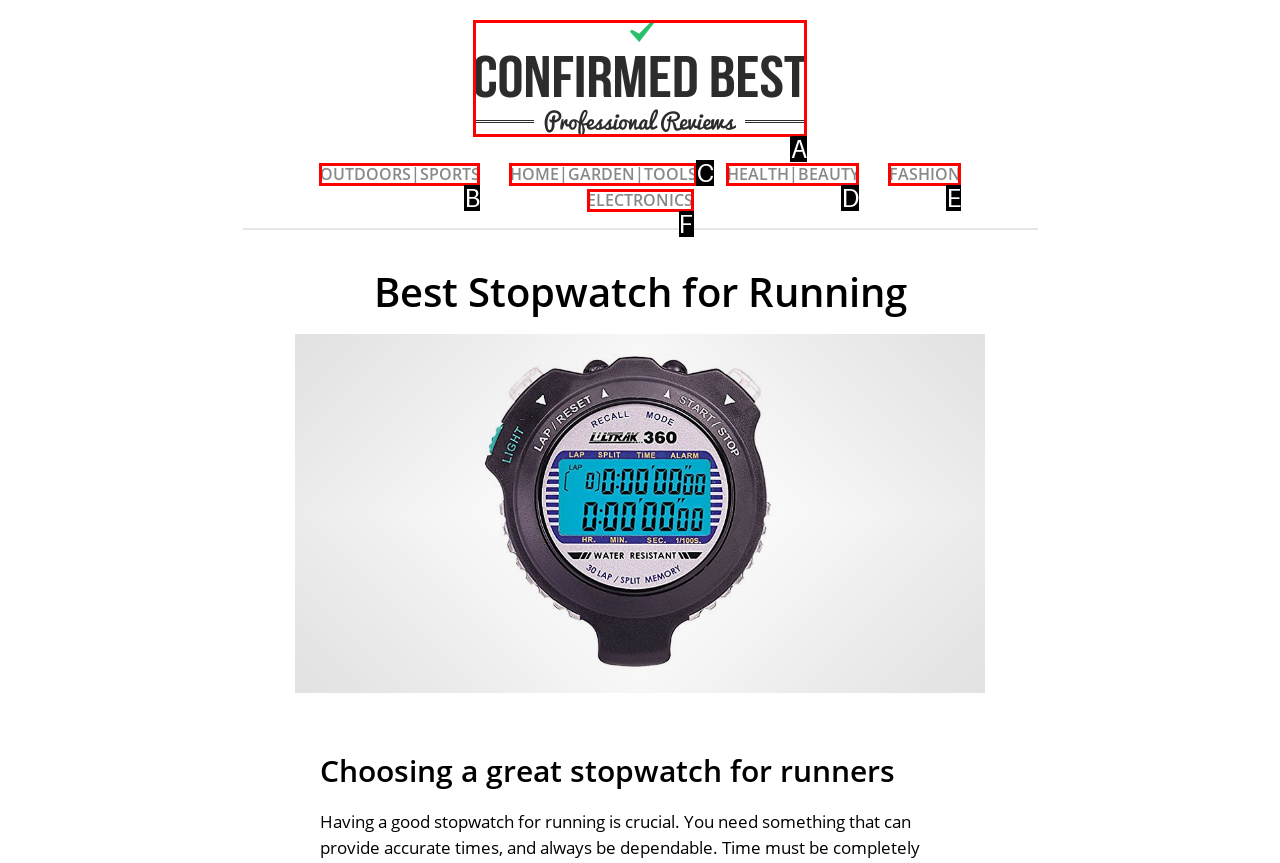Find the option that best fits the description: Electronics. Answer with the letter of the option.

F